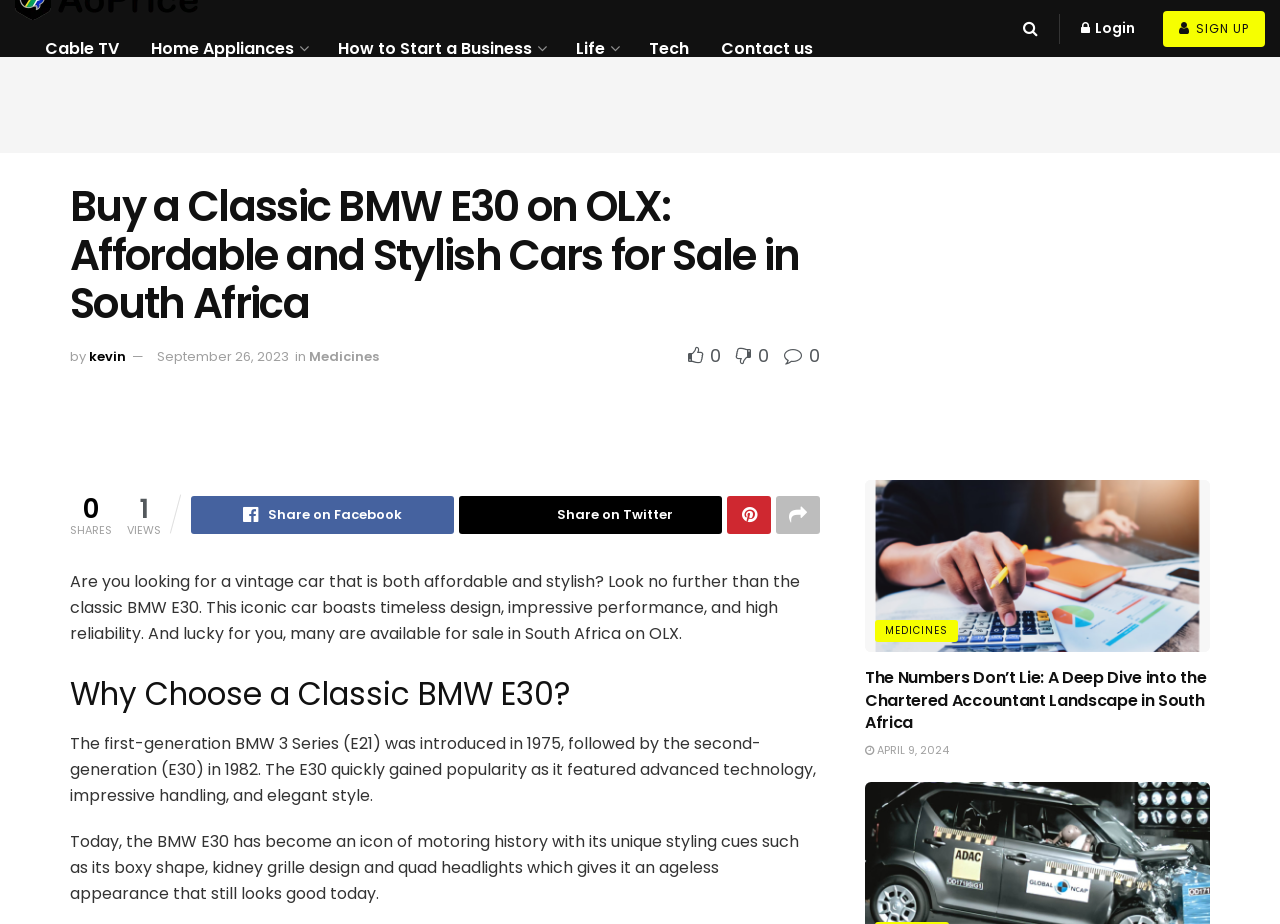Using the provided element description, identify the bounding box coordinates as (top-left x, top-left y, bottom-right x, bottom-right y). Ensure all values are between 0 and 1. Description: parent_node: Share on Facebook

[0.568, 0.537, 0.602, 0.578]